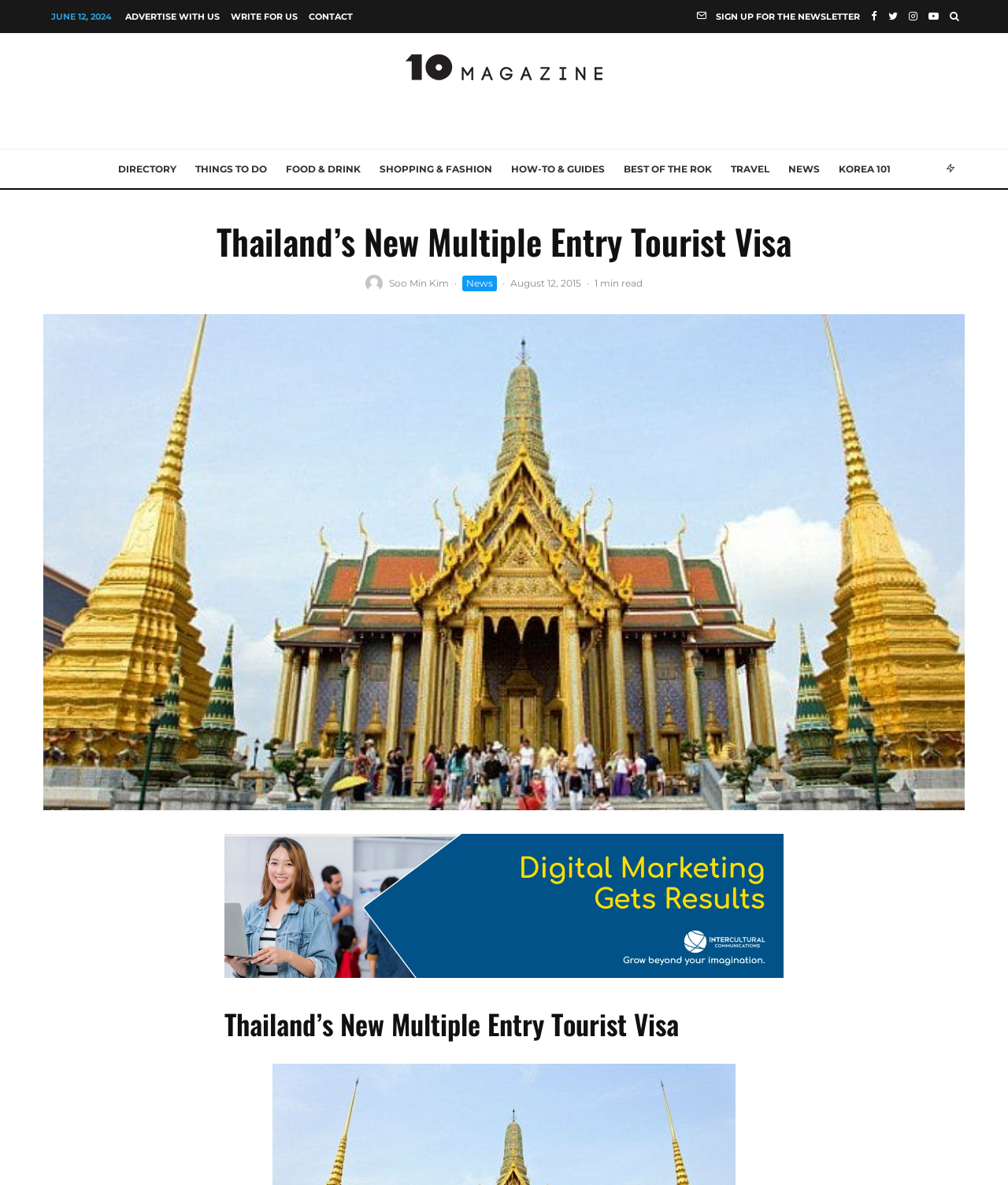Please identify the bounding box coordinates of the element on the webpage that should be clicked to follow this instruction: "Sign up for the newsletter". The bounding box coordinates should be given as four float numbers between 0 and 1, formatted as [left, top, right, bottom].

[0.685, 0.0, 0.859, 0.028]